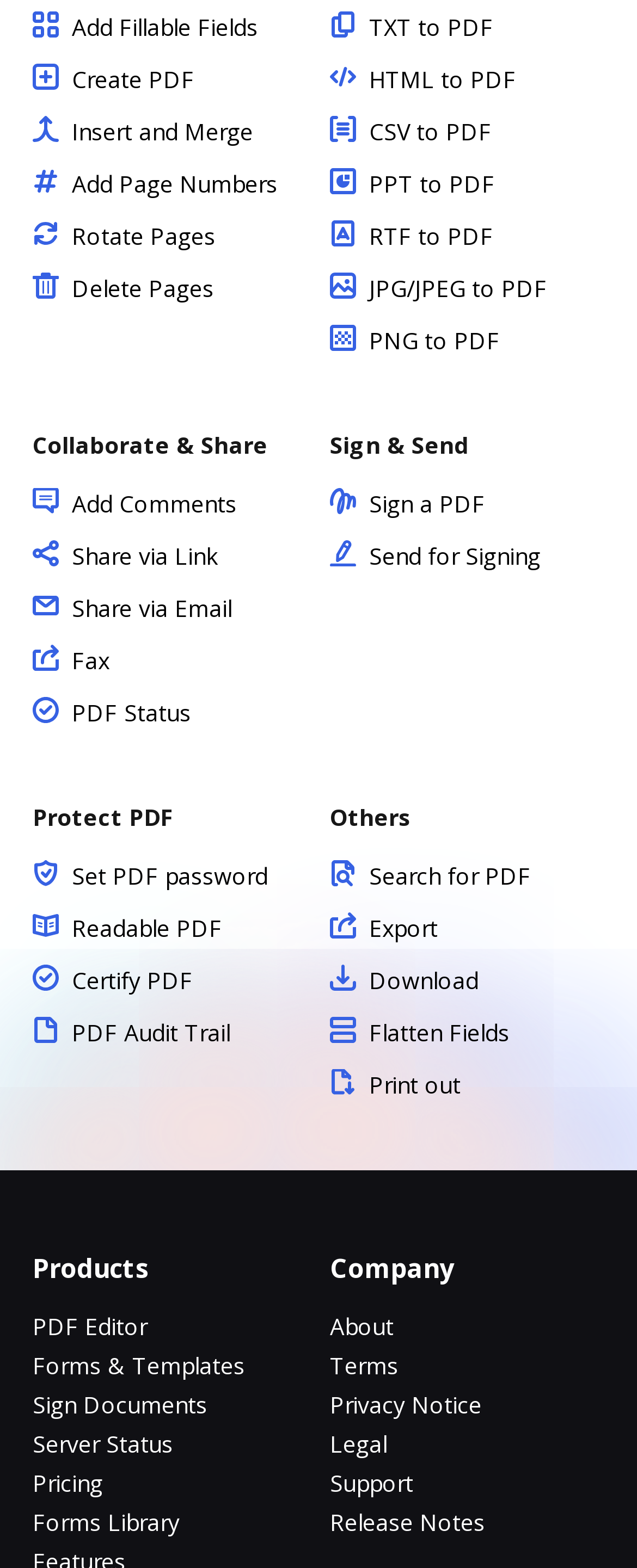How many links are there for PDF conversions?
Please provide a single word or phrase as your answer based on the image.

9